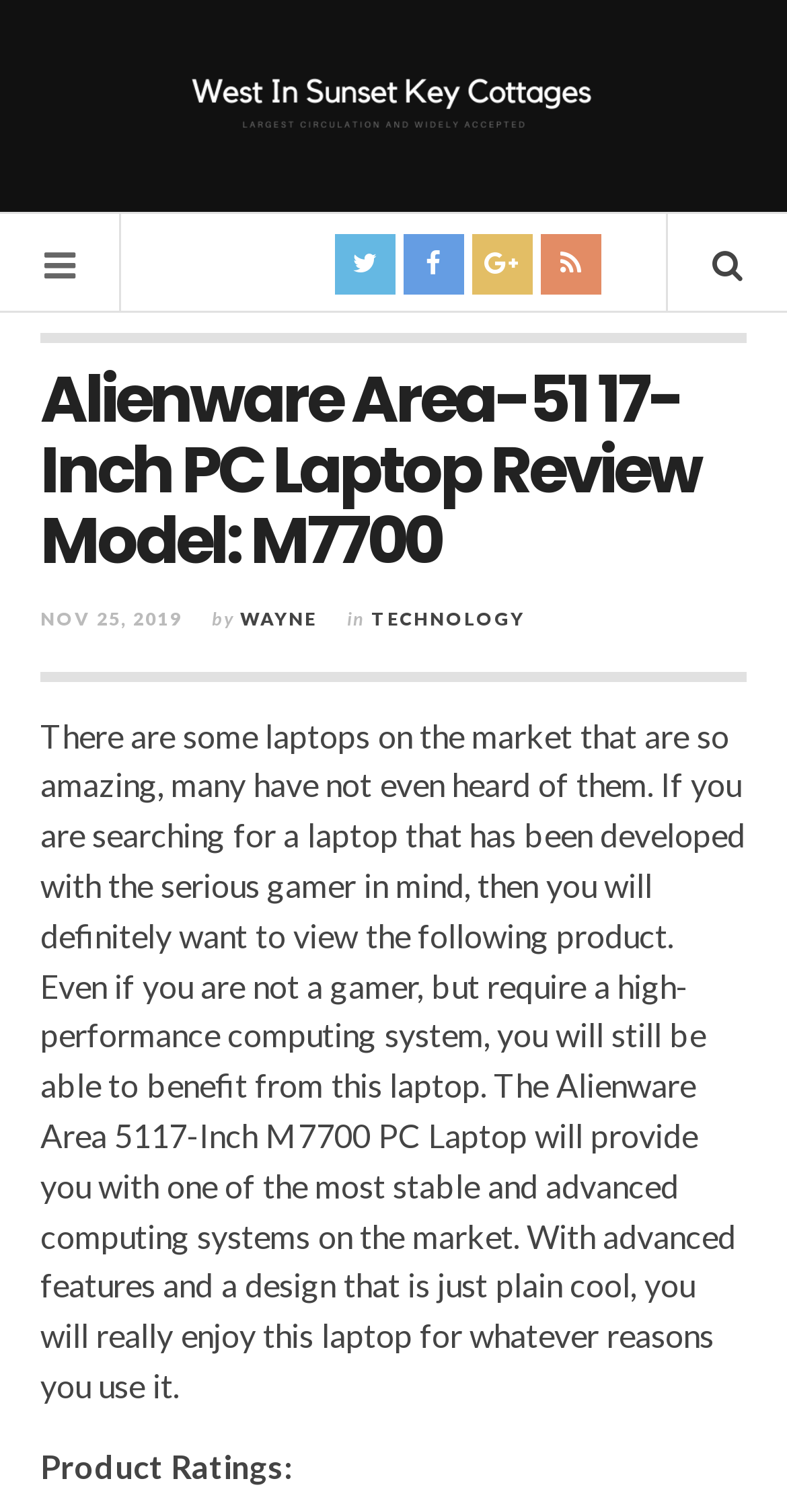What is the section title above the product ratings?
Please ensure your answer is as detailed and informative as possible.

I found the answer by looking at the static text element which contains the text 'Product Ratings:'. This element is located at the bottom of the page and is likely to be the section title above the product ratings.